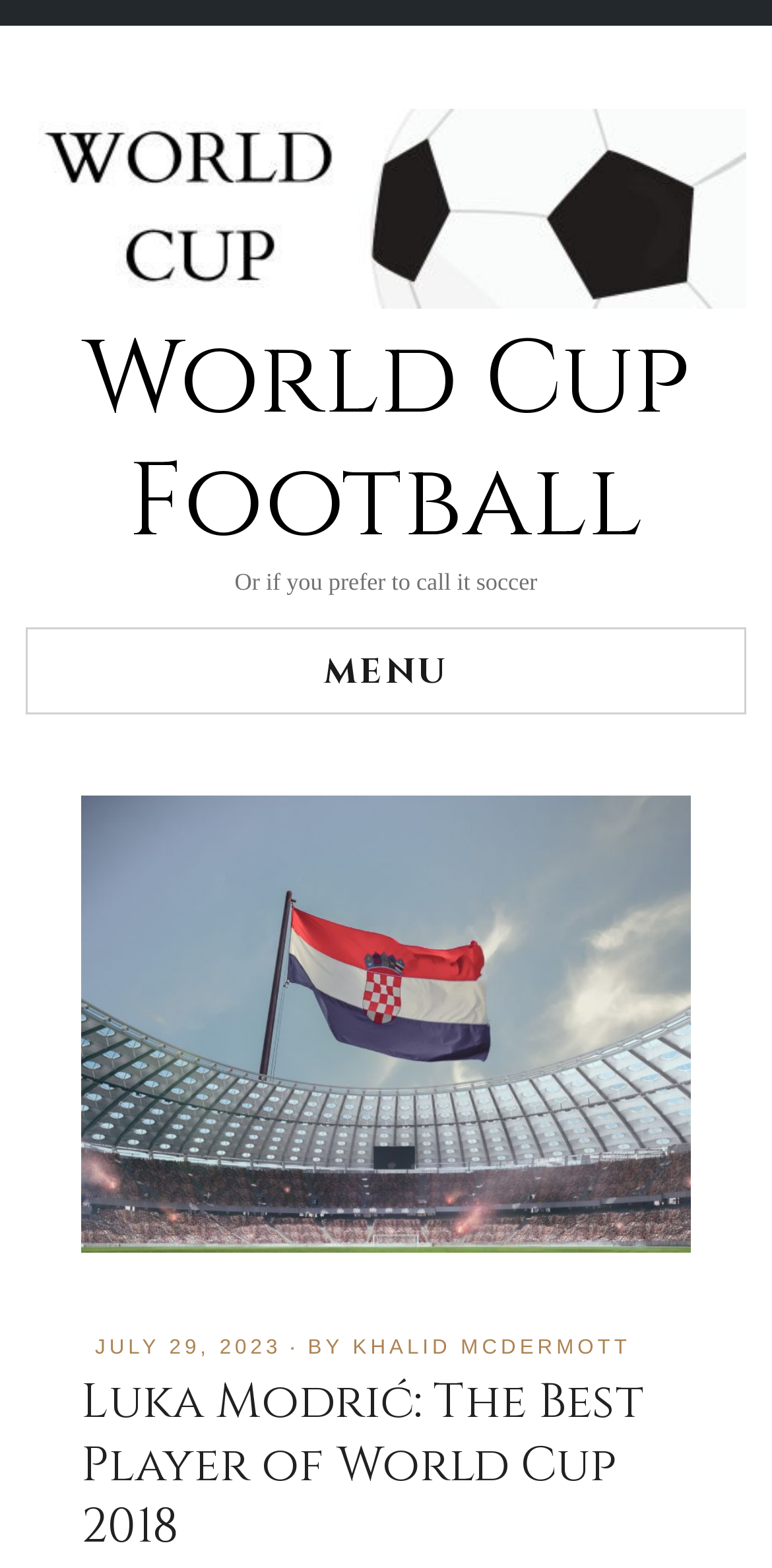Determine the bounding box for the described UI element: "Khalid McDermott".

[0.457, 0.853, 0.817, 0.867]